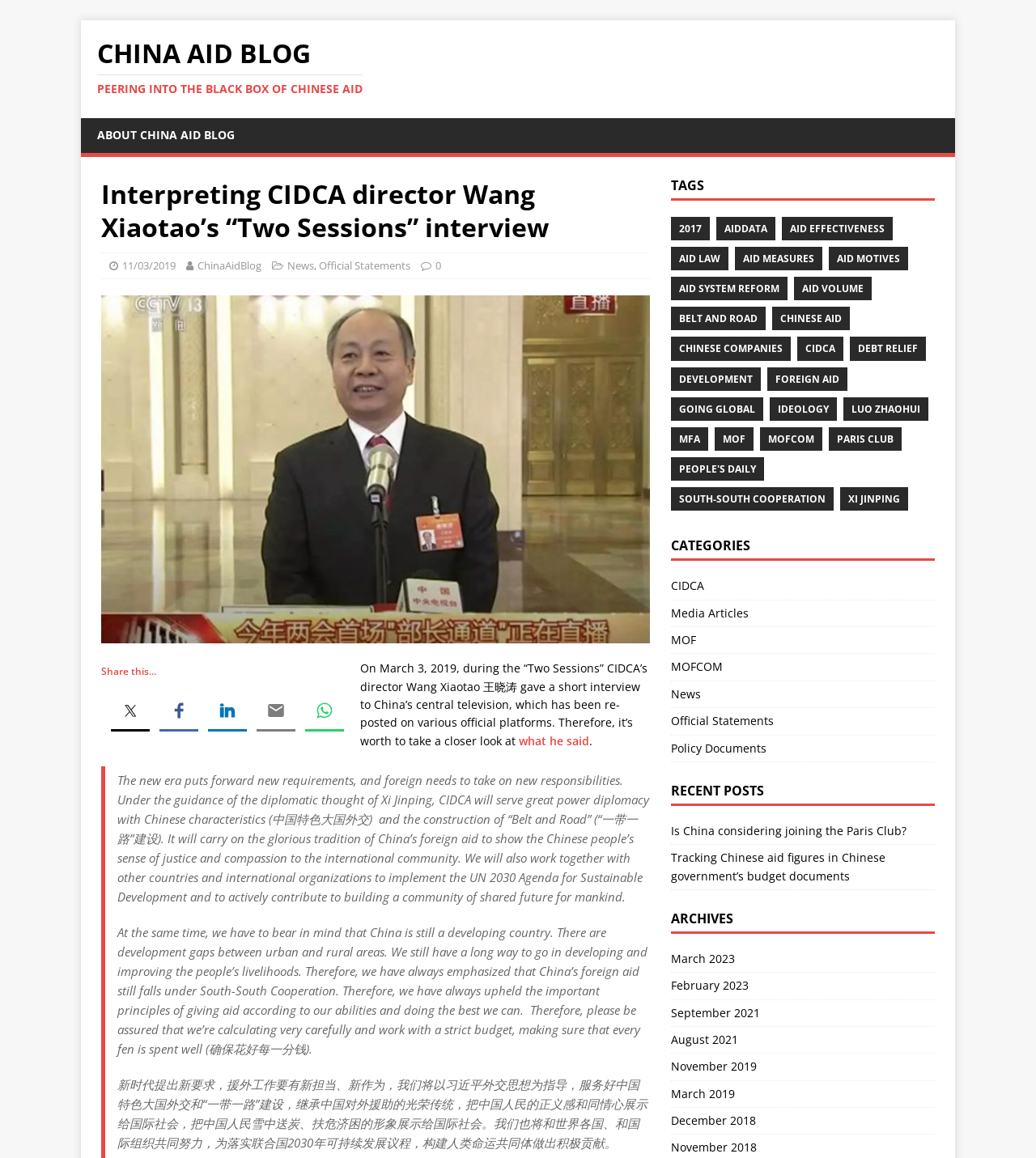How many categories are there?
Using the image, respond with a single word or phrase.

7